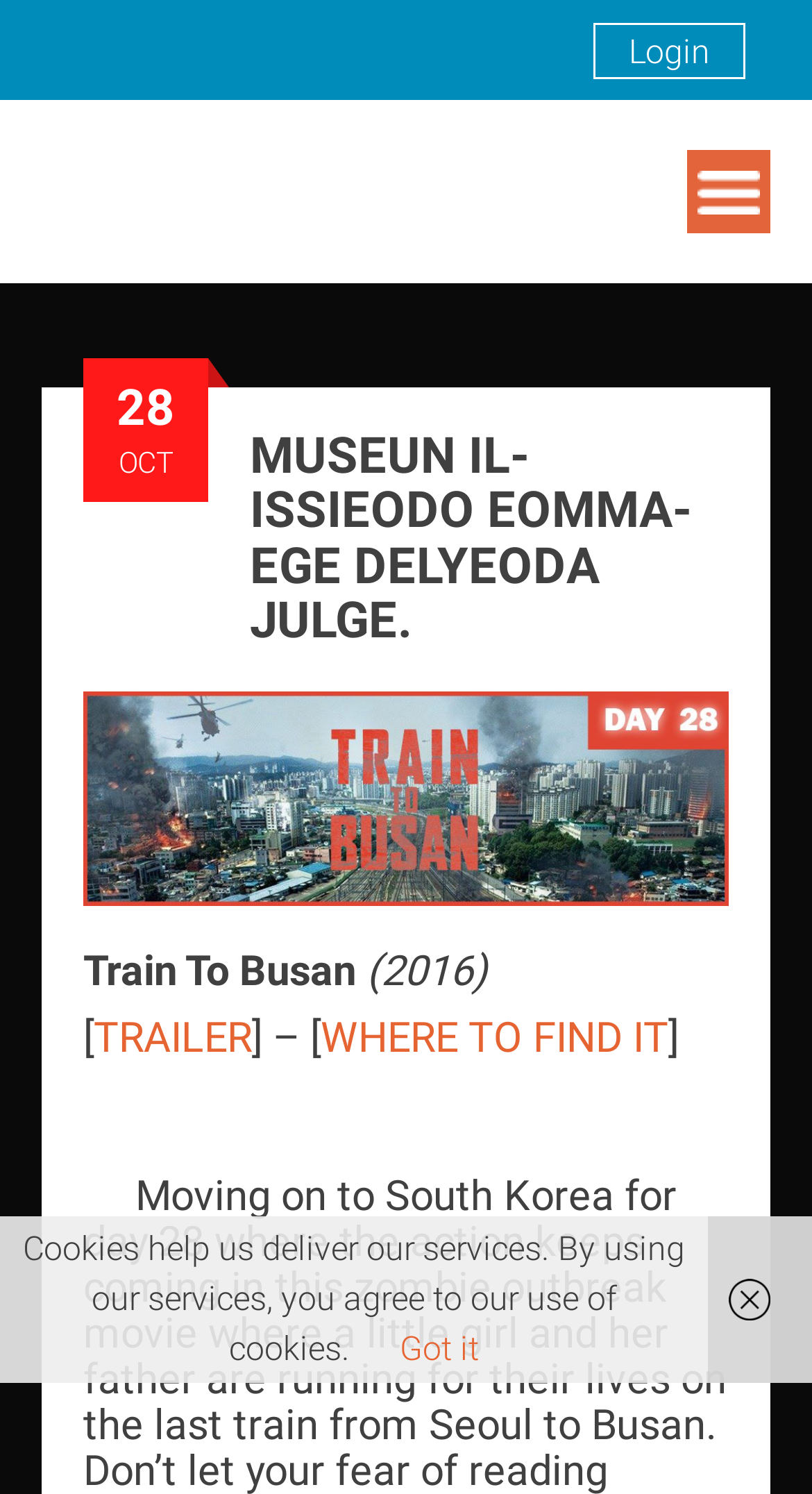Predict the bounding box of the UI element based on this description: "Got it".

[0.492, 0.889, 0.59, 0.916]